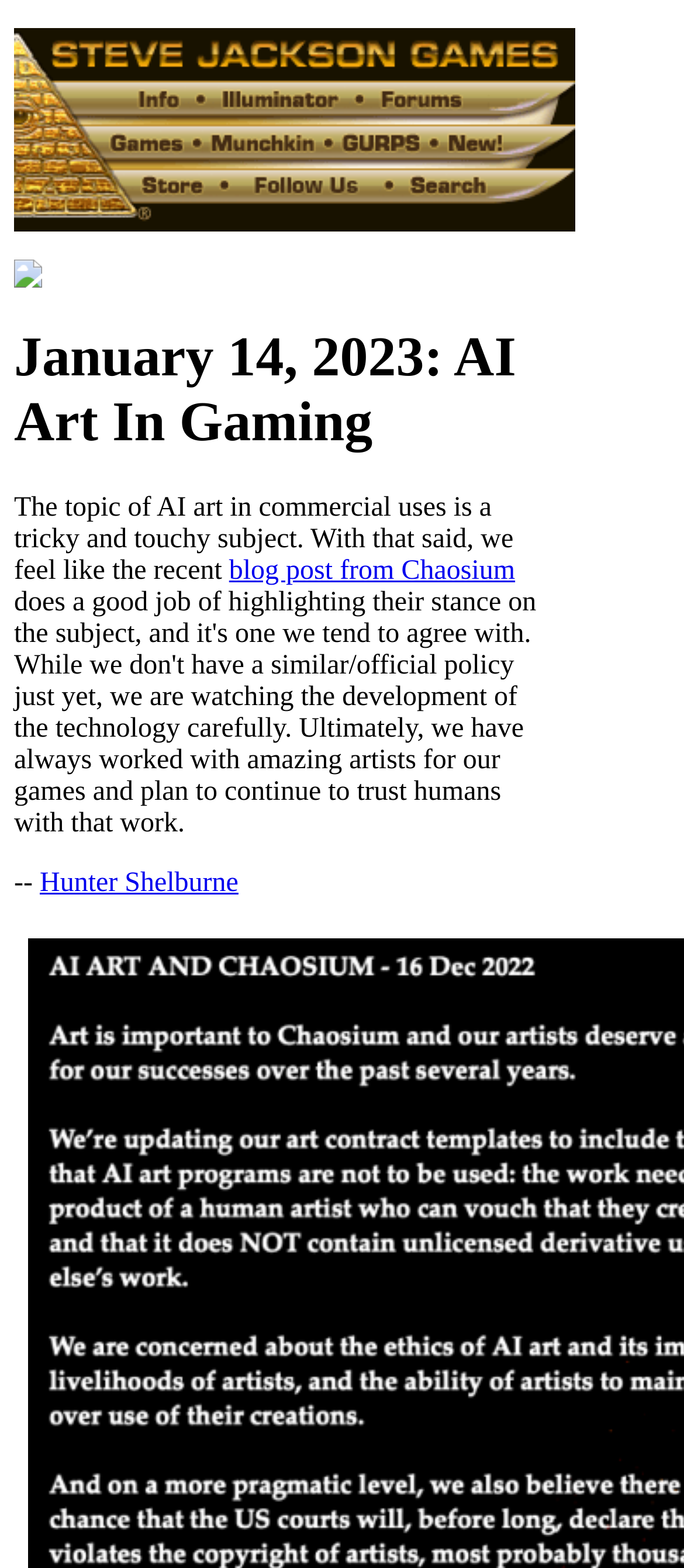Please answer the following question using a single word or phrase: 
What is the name of the author mentioned in the text?

Hunter Shelburne